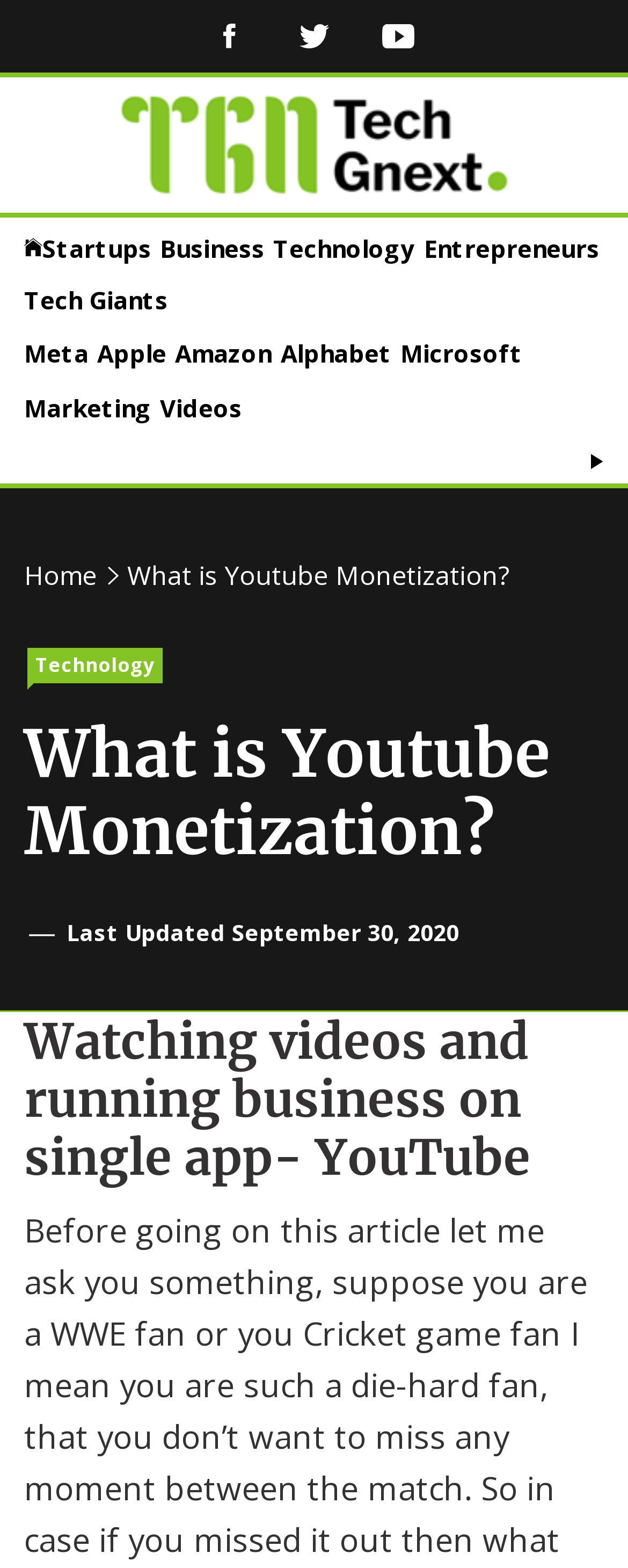Given the description Technology, predict the bounding box coordinates of the UI element. Ensure the coordinates are in the format (top-left x, top-left y, bottom-right x, bottom-right y) and all values are between 0 and 1.

[0.435, 0.148, 0.661, 0.168]